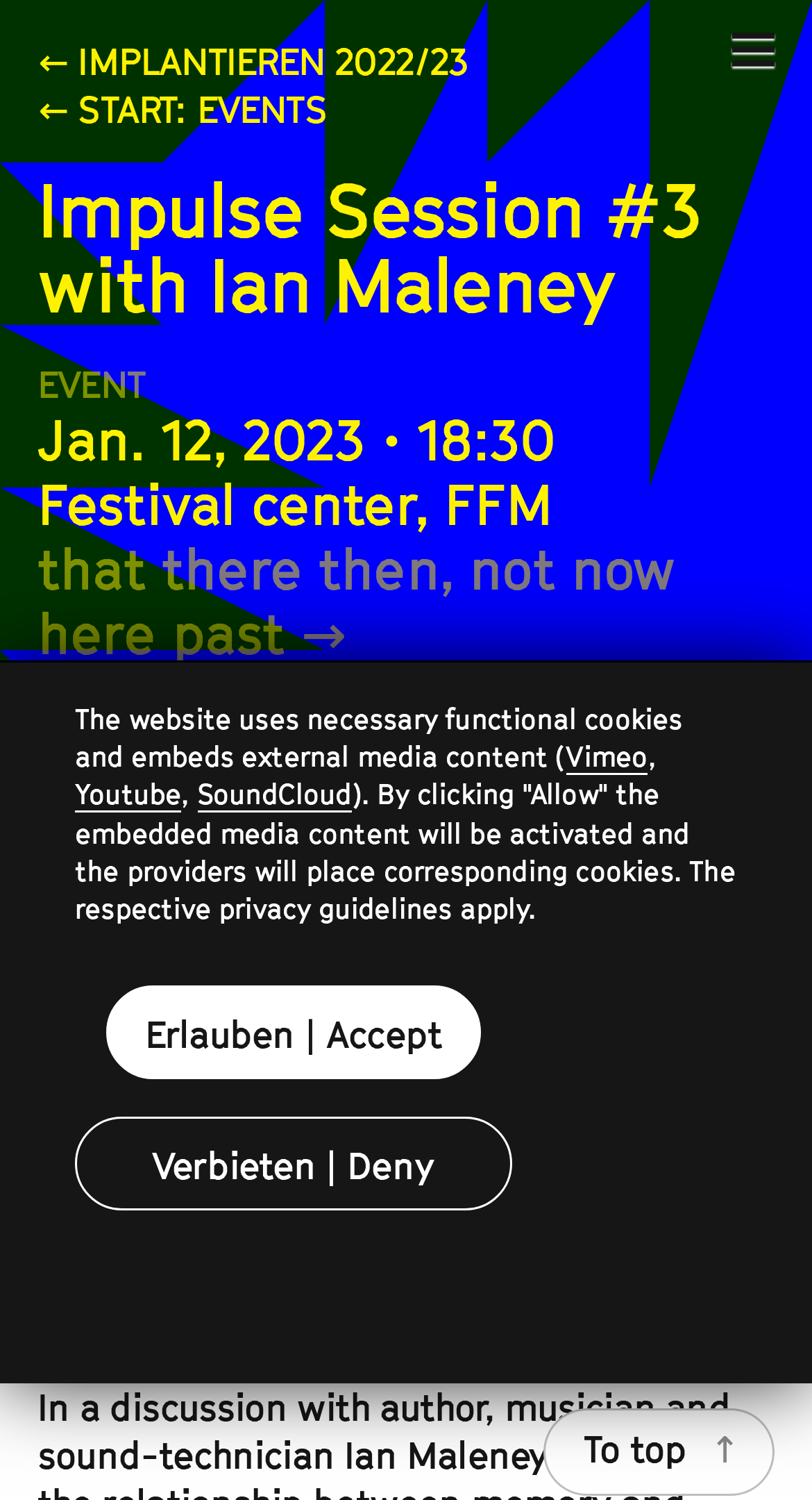Identify the coordinates of the bounding box for the element described below: "Deutsch". Return the coordinates as four float numbers between 0 and 1: [left, top, right, bottom].

[0.046, 0.635, 0.213, 0.672]